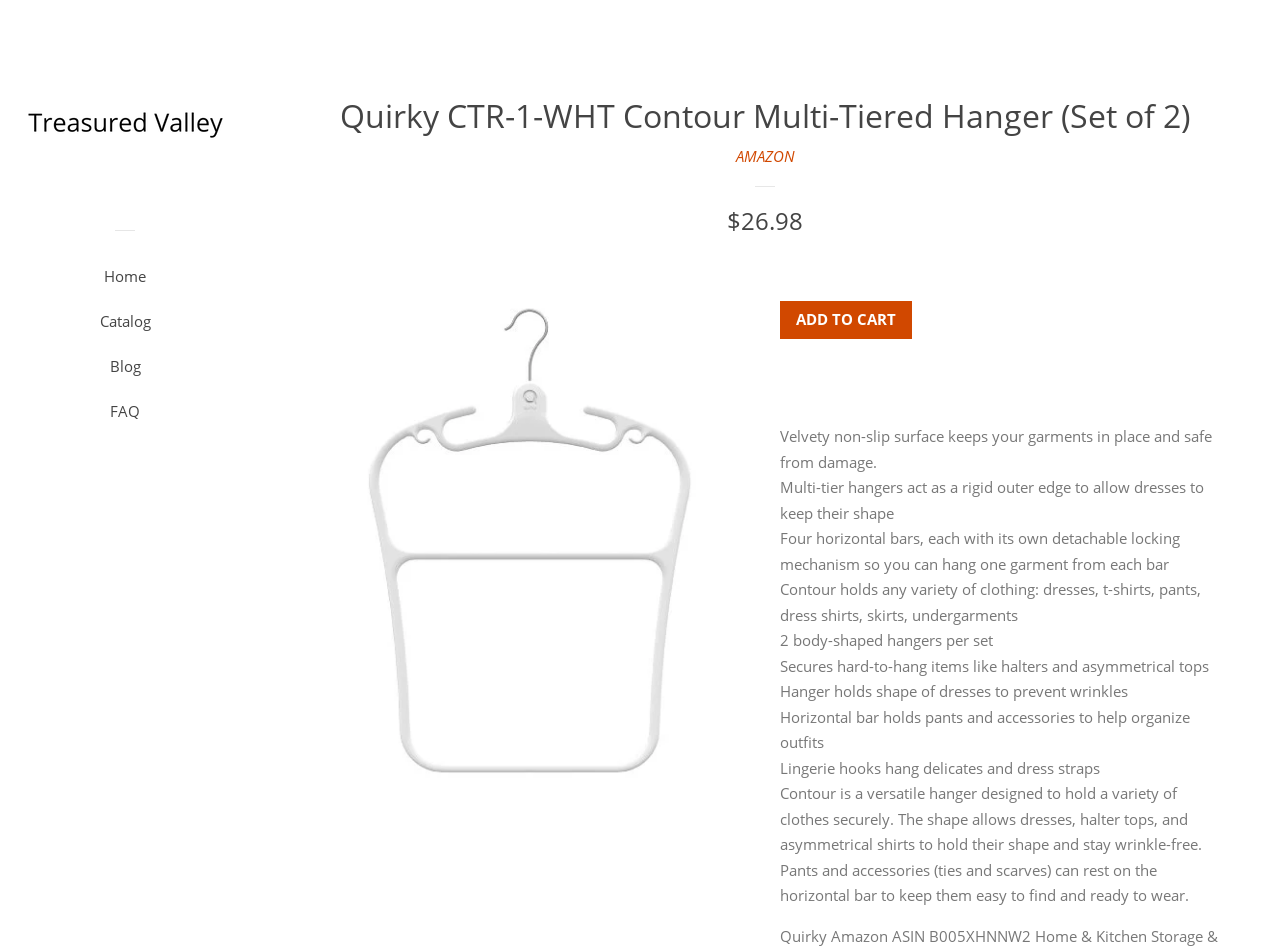Locate the bounding box coordinates of the clickable region necessary to complete the following instruction: "Visit the 'AMAZON' website". Provide the coordinates in the format of four float numbers between 0 and 1, i.e., [left, top, right, bottom].

[0.575, 0.154, 0.621, 0.175]